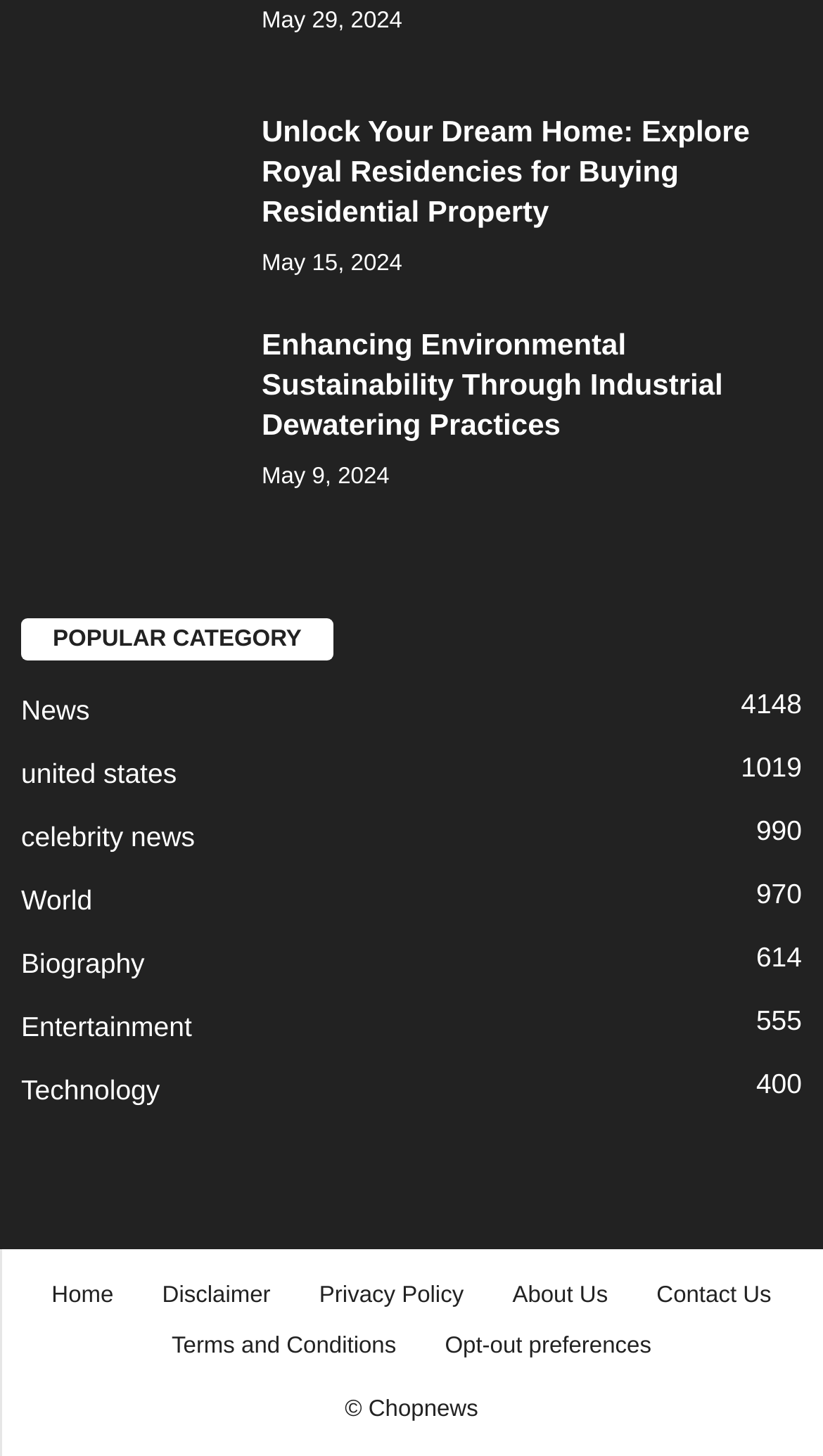Answer the question in a single word or phrase:
What is the date of the first news article?

May 29, 2024